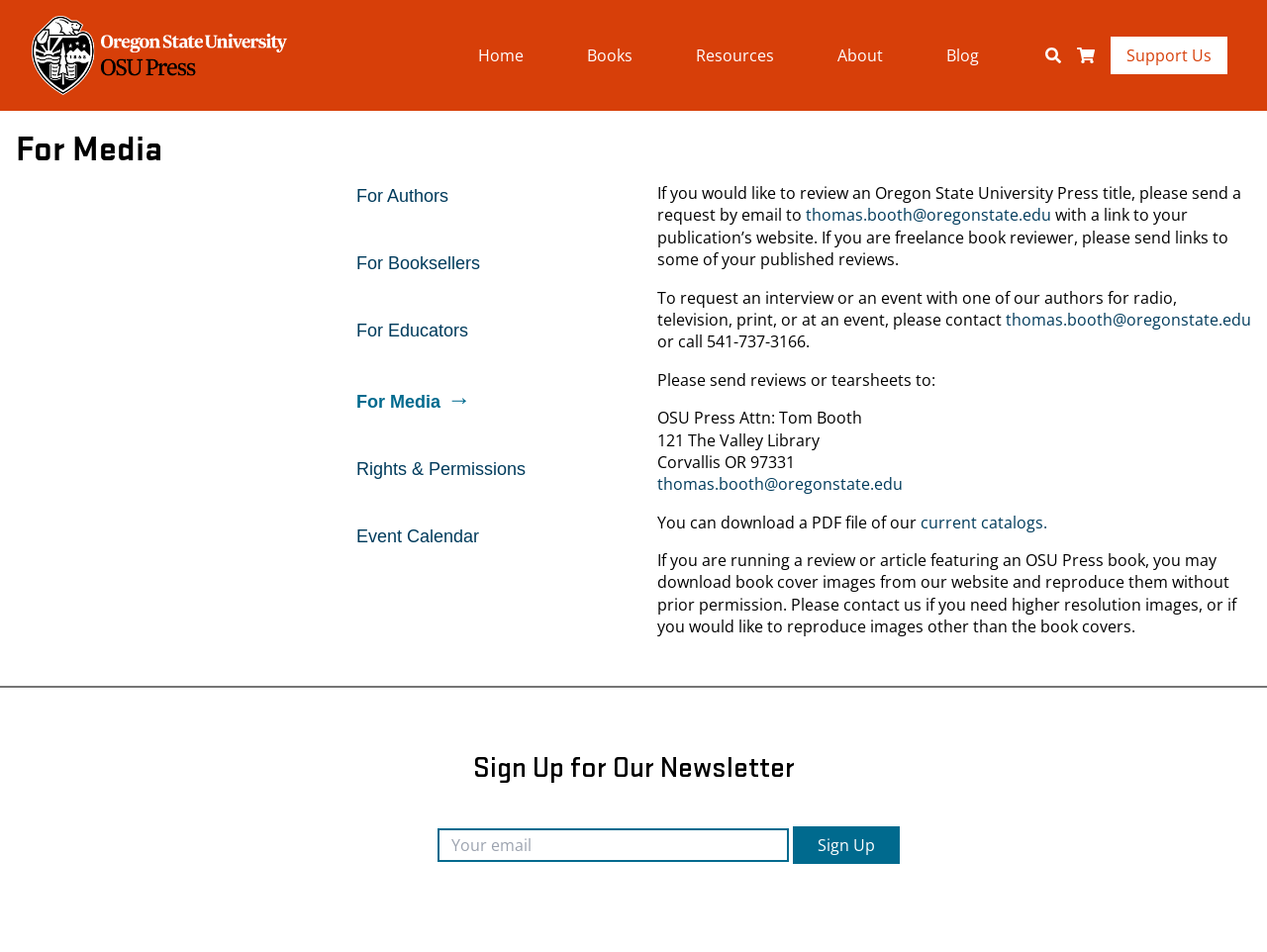Utilize the information from the image to answer the question in detail:
Can I download book cover images?

According to the webpage, if I am running a review or article featuring an OSU Press book, I can download book cover images from their website and reproduce them without prior permission.